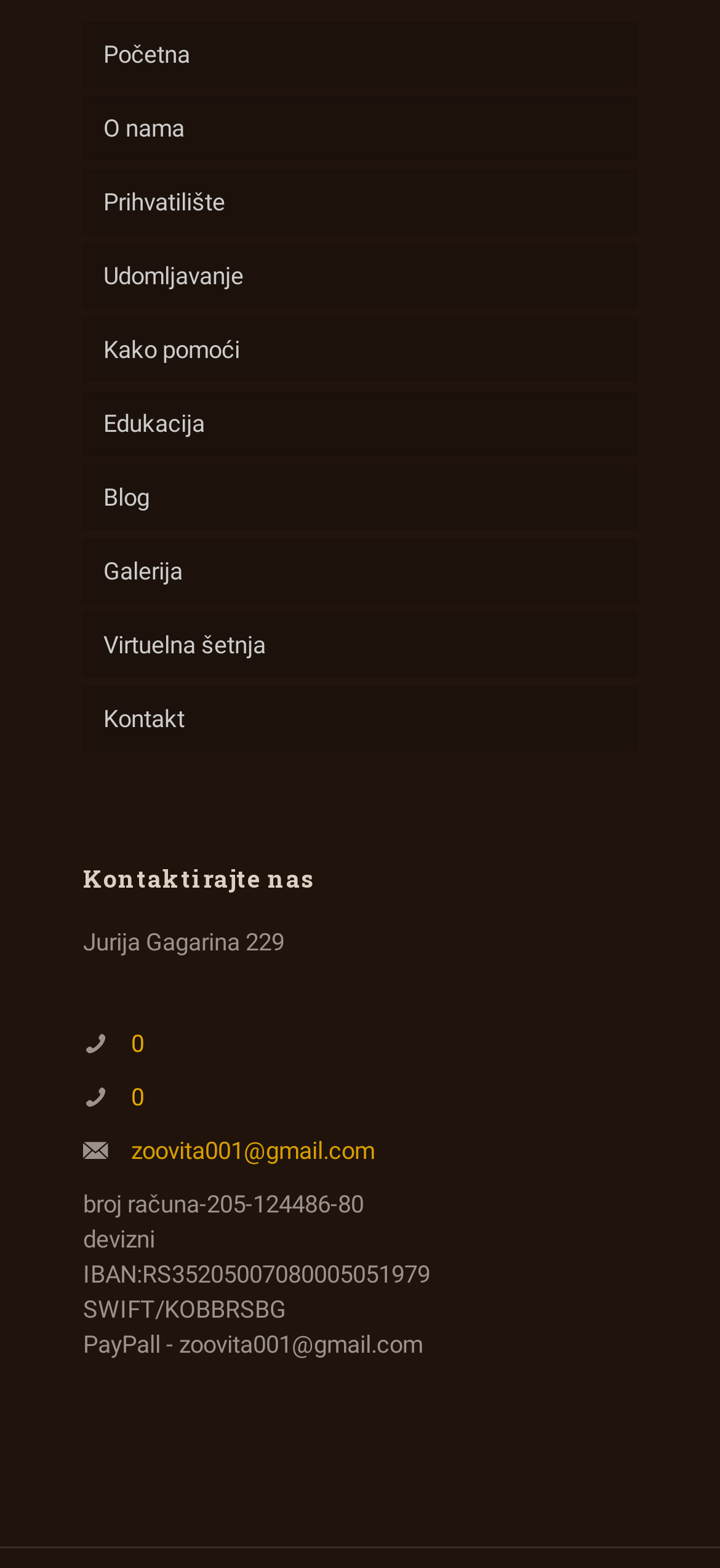Show the bounding box coordinates of the region that should be clicked to follow the instruction: "contact us."

[0.115, 0.438, 0.885, 0.479]